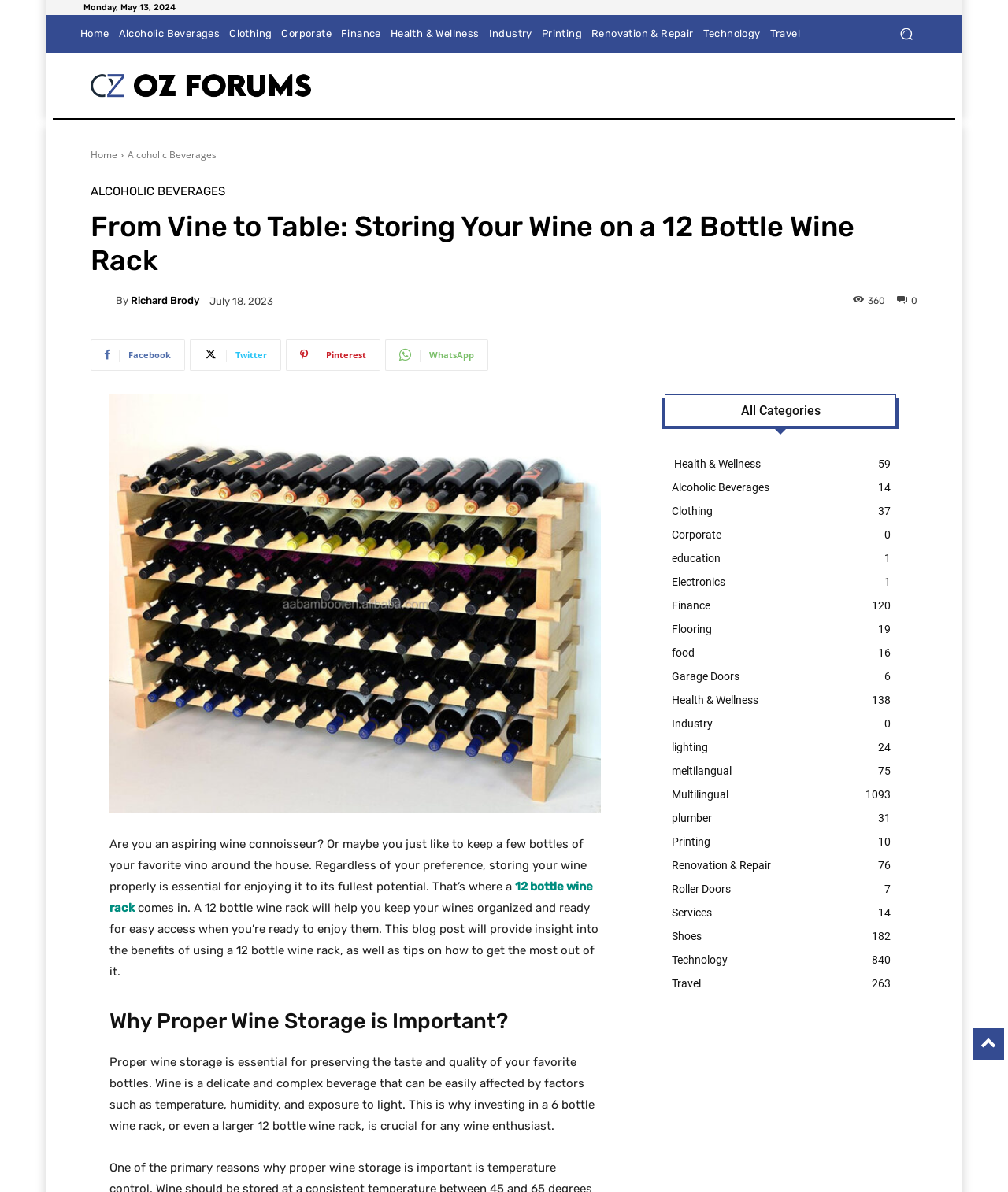Identify the bounding box coordinates of the clickable region required to complete the instruction: "Check the supported by section". The coordinates should be given as four float numbers within the range of 0 and 1, i.e., [left, top, right, bottom].

None